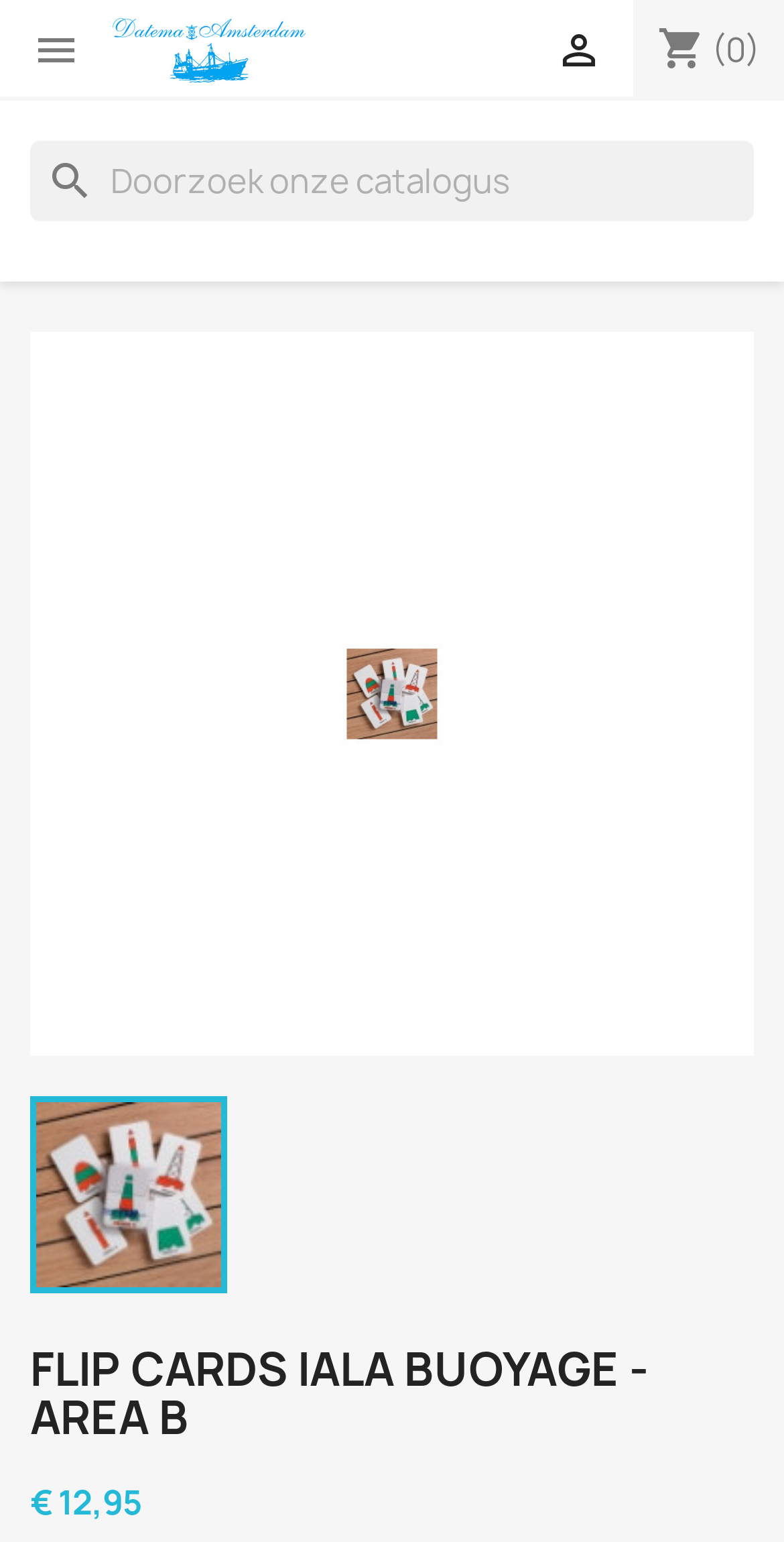Is there a search function on the page?
Based on the image, answer the question with as much detail as possible.

I determined that there is a search function on the page by finding a textbox element with the label 'Zoeken', which is a common label for search boxes.